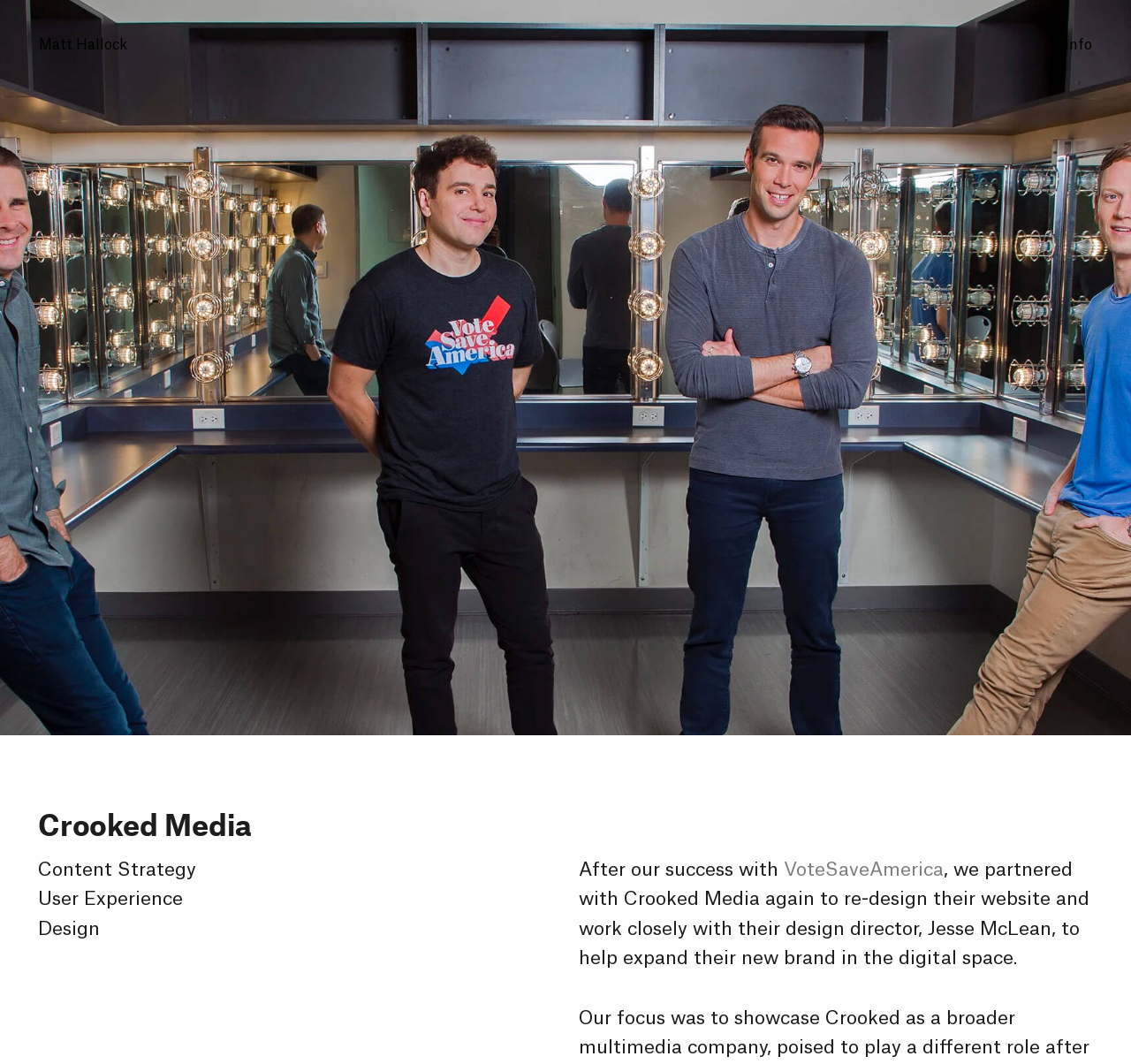Bounding box coordinates must be specified in the format (top-left x, top-left y, bottom-right x, bottom-right y). All values should be floating point numbers between 0 and 1. What are the bounding box coordinates of the UI element described as: Info

[0.942, 0.036, 0.966, 0.049]